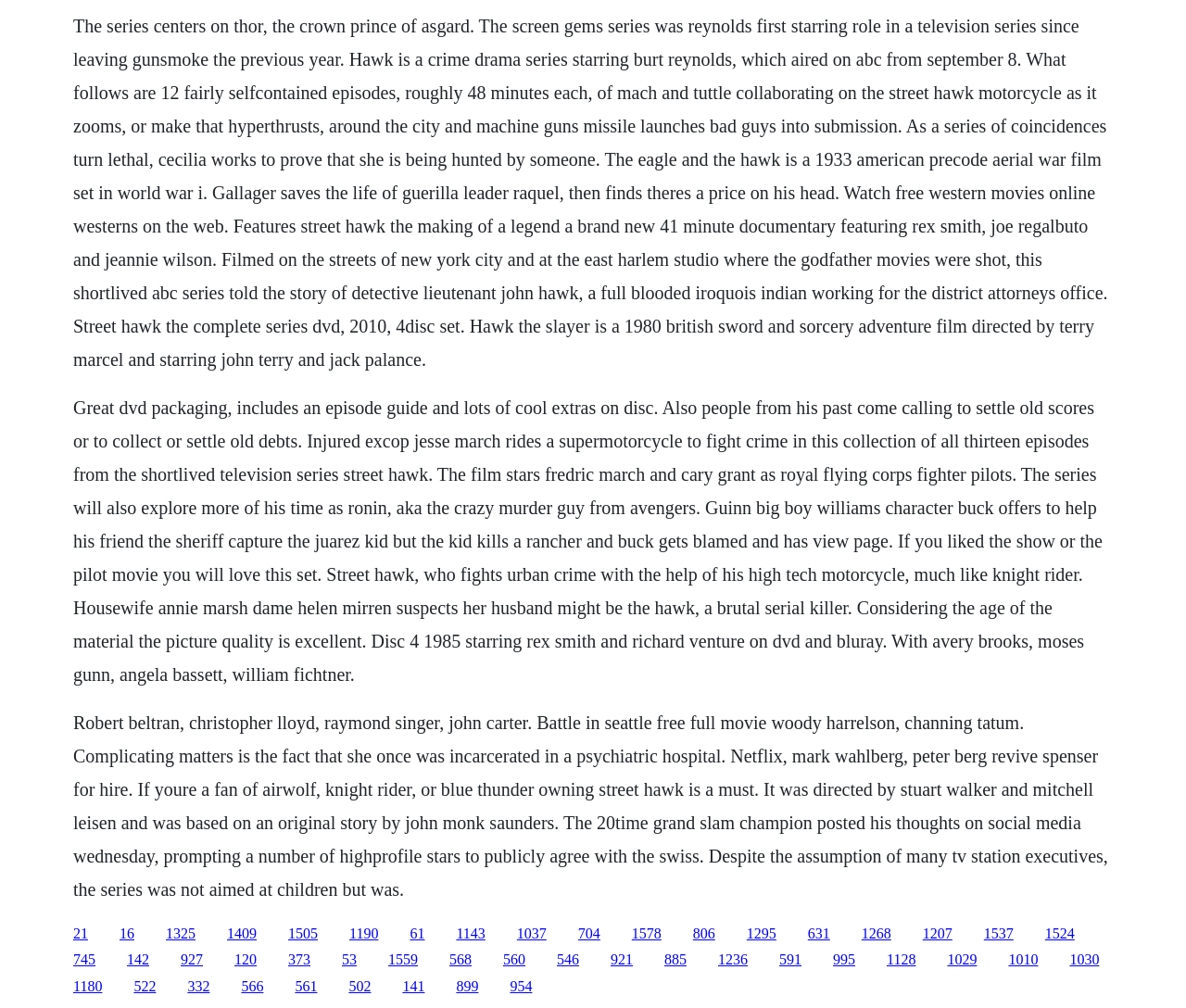Pinpoint the bounding box coordinates of the element that must be clicked to accomplish the following instruction: "Click on the link '1505'". The coordinates should be in the format of four float numbers between 0 and 1, i.e., [left, top, right, bottom].

[0.243, 0.918, 0.268, 0.933]